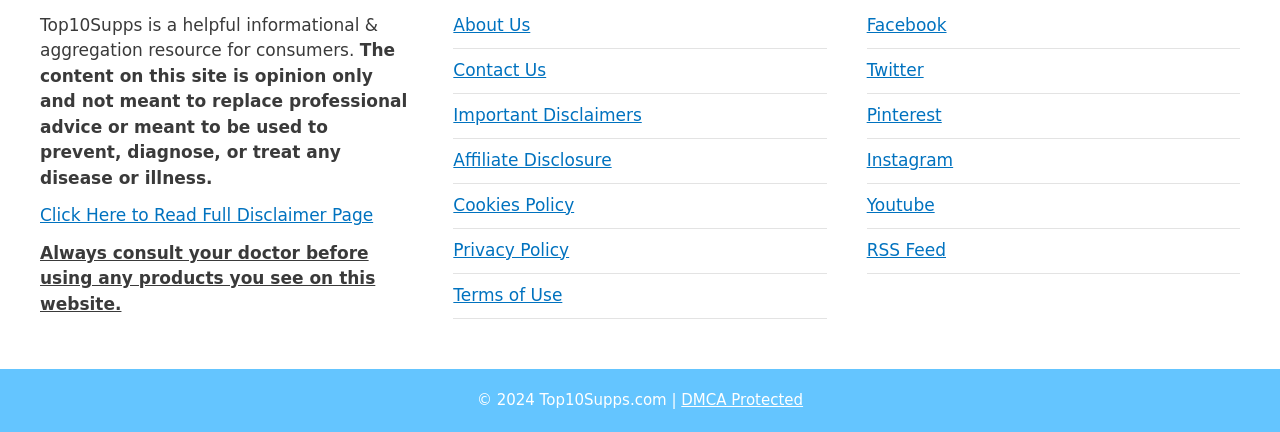Please find the bounding box for the UI component described as follows: "Travel Ad".

None